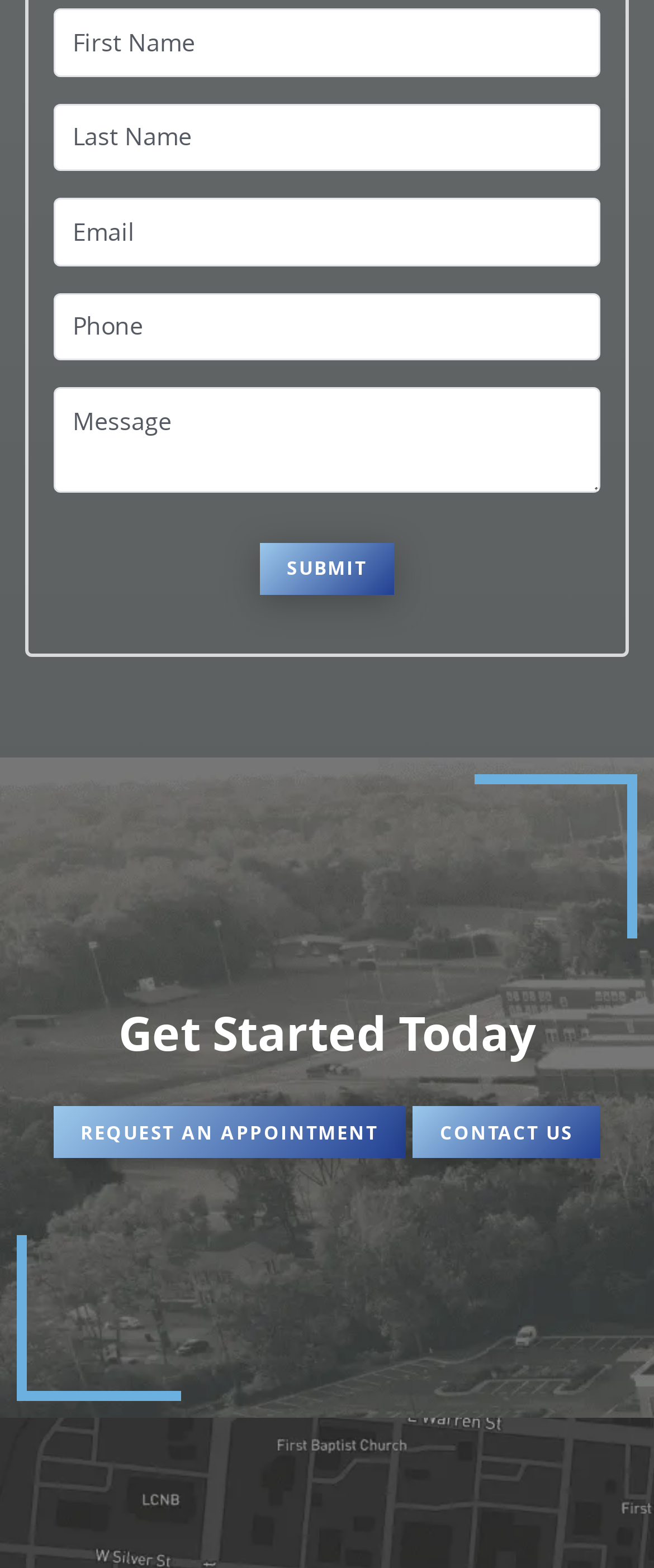Please locate the bounding box coordinates of the element that should be clicked to achieve the given instruction: "Contact us".

[0.631, 0.706, 0.919, 0.738]